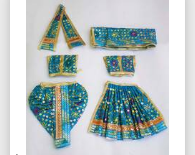What is the purpose of this dress?
Refer to the image and give a detailed answer to the question.

The caption states that this outfit is ideal for enhancing the festive decor of religious altars, implying that the dress is designed to be used in a religious context, specifically for decorating altars.